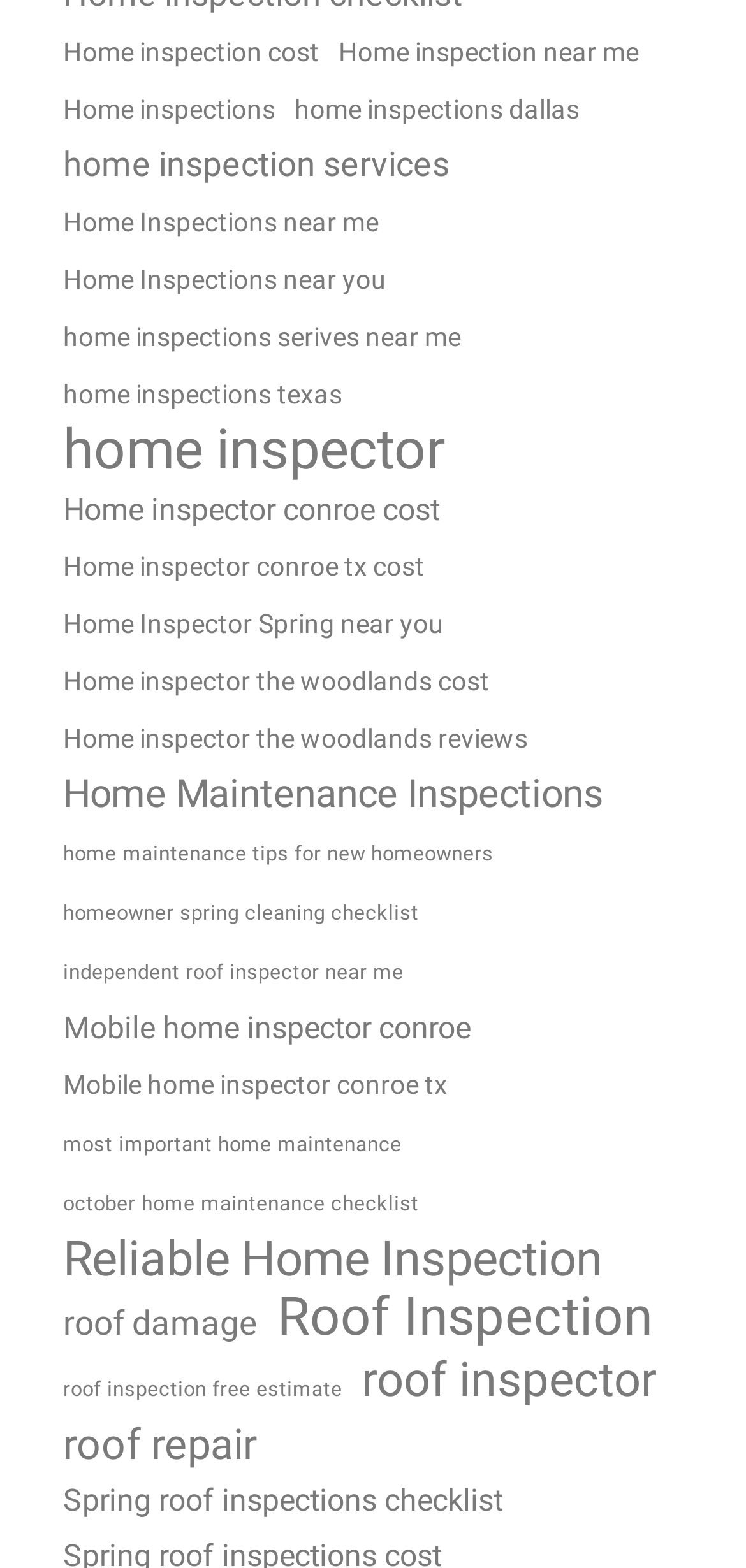Specify the bounding box coordinates of the area that needs to be clicked to achieve the following instruction: "Click on Home inspection cost".

[0.077, 0.017, 0.436, 0.05]